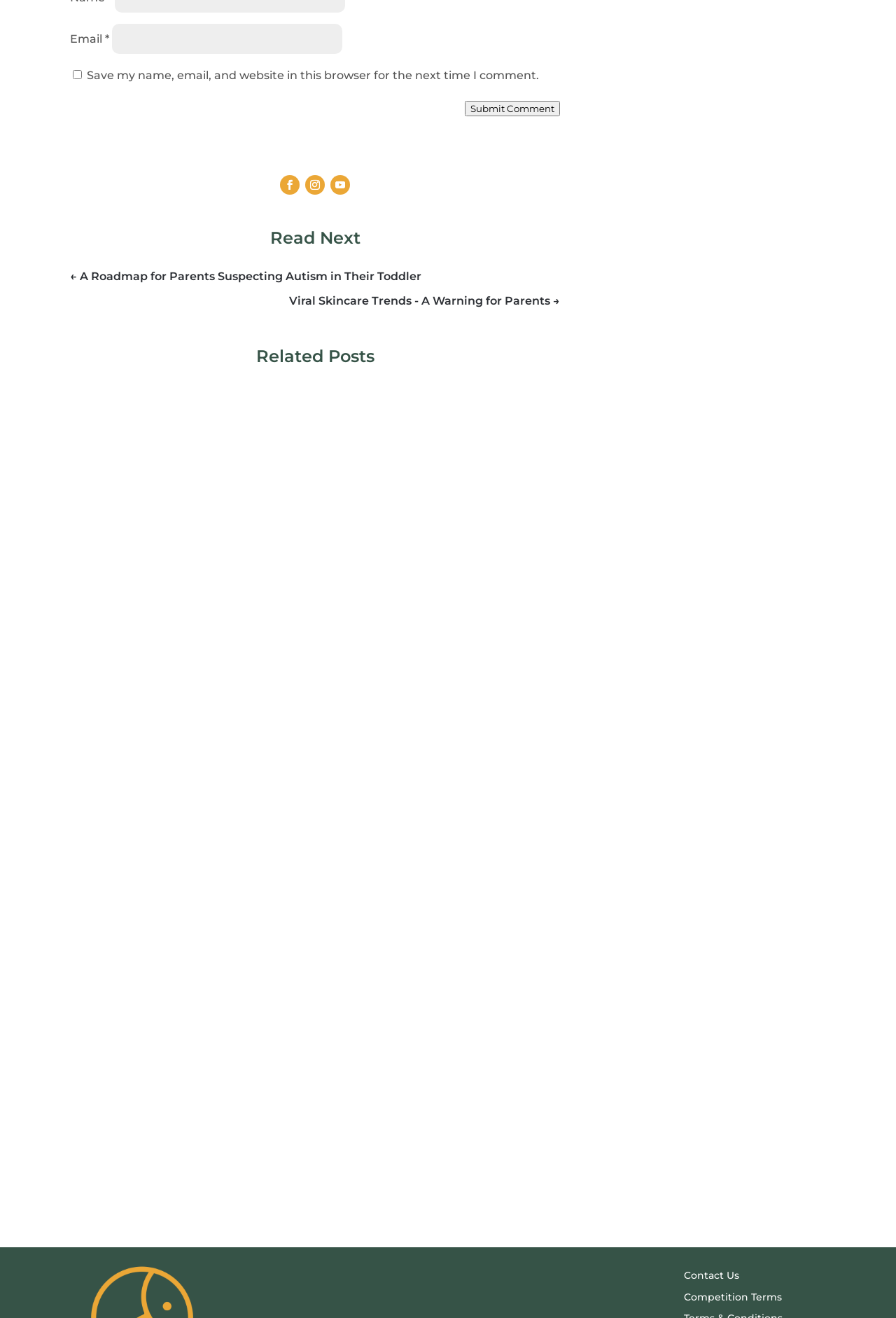Determine the bounding box coordinates of the section I need to click to execute the following instruction: "Enter email address". Provide the coordinates as four float numbers between 0 and 1, i.e., [left, top, right, bottom].

[0.125, 0.018, 0.382, 0.041]